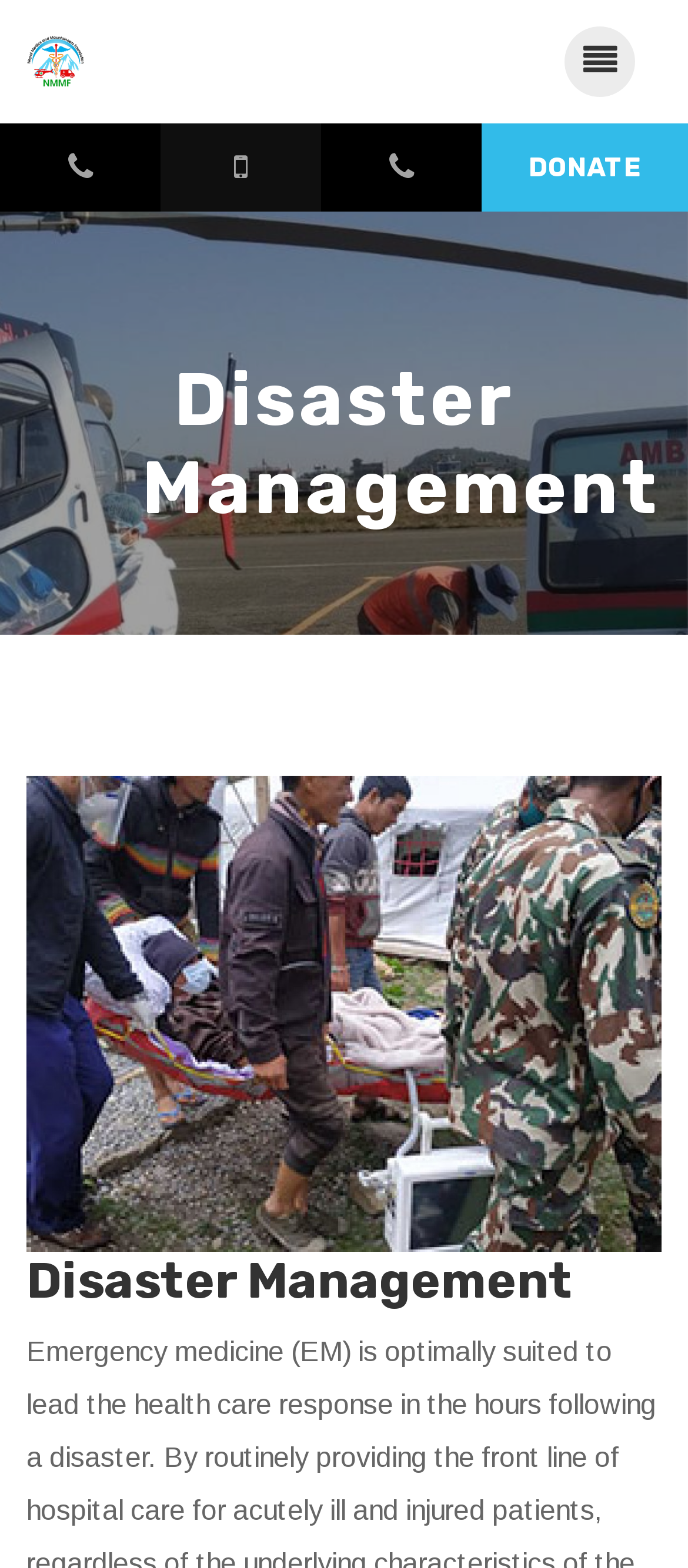Use a single word or phrase to answer the question: What is the purpose of the 'DONATE' button?

To donate